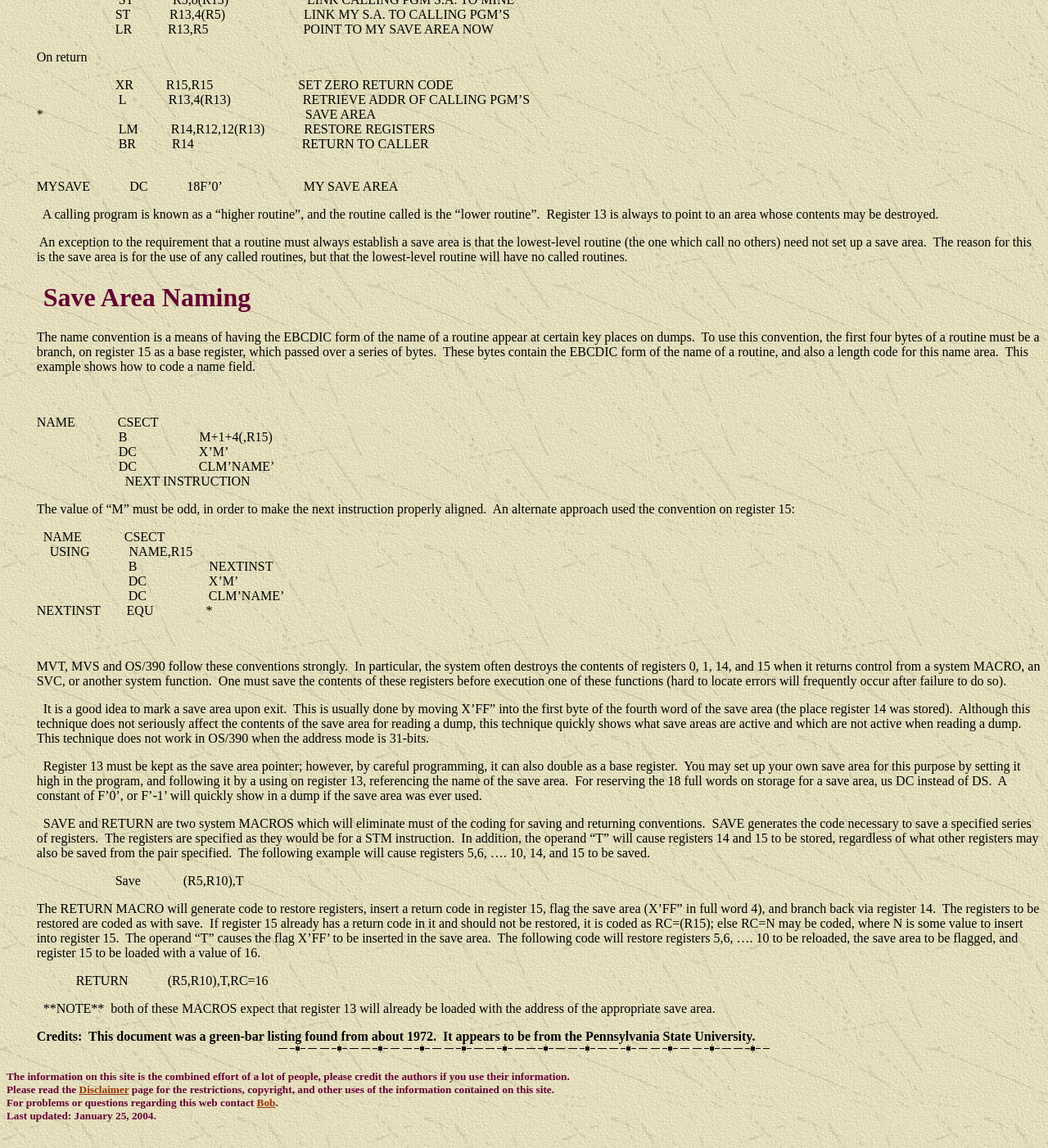What is the name convention for a routine?
Refer to the screenshot and answer in one word or phrase.

EBCDIC form of the name